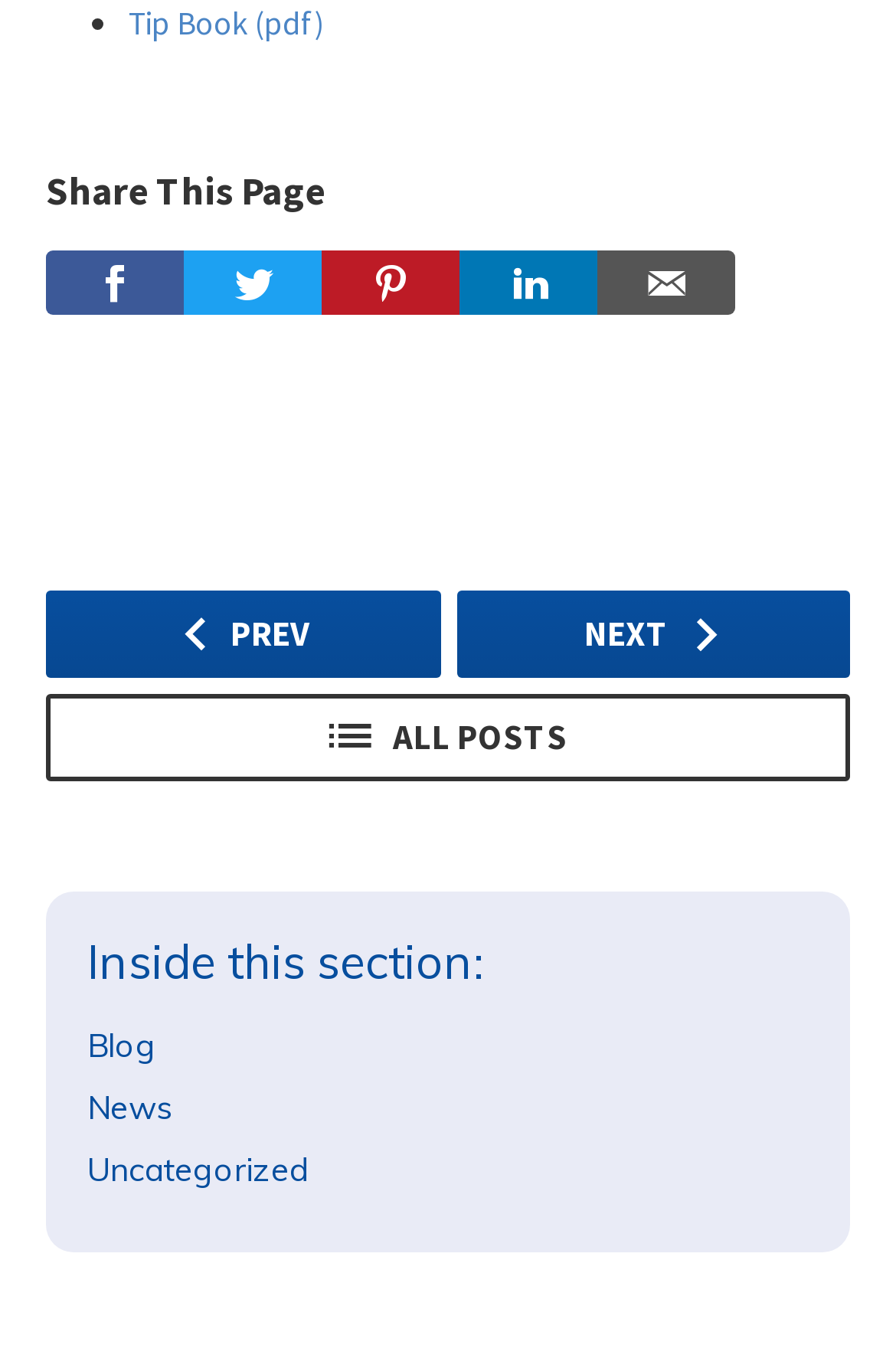Specify the bounding box coordinates of the area to click in order to follow the given instruction: "Navigate to the next page."

[0.509, 0.439, 0.949, 0.504]